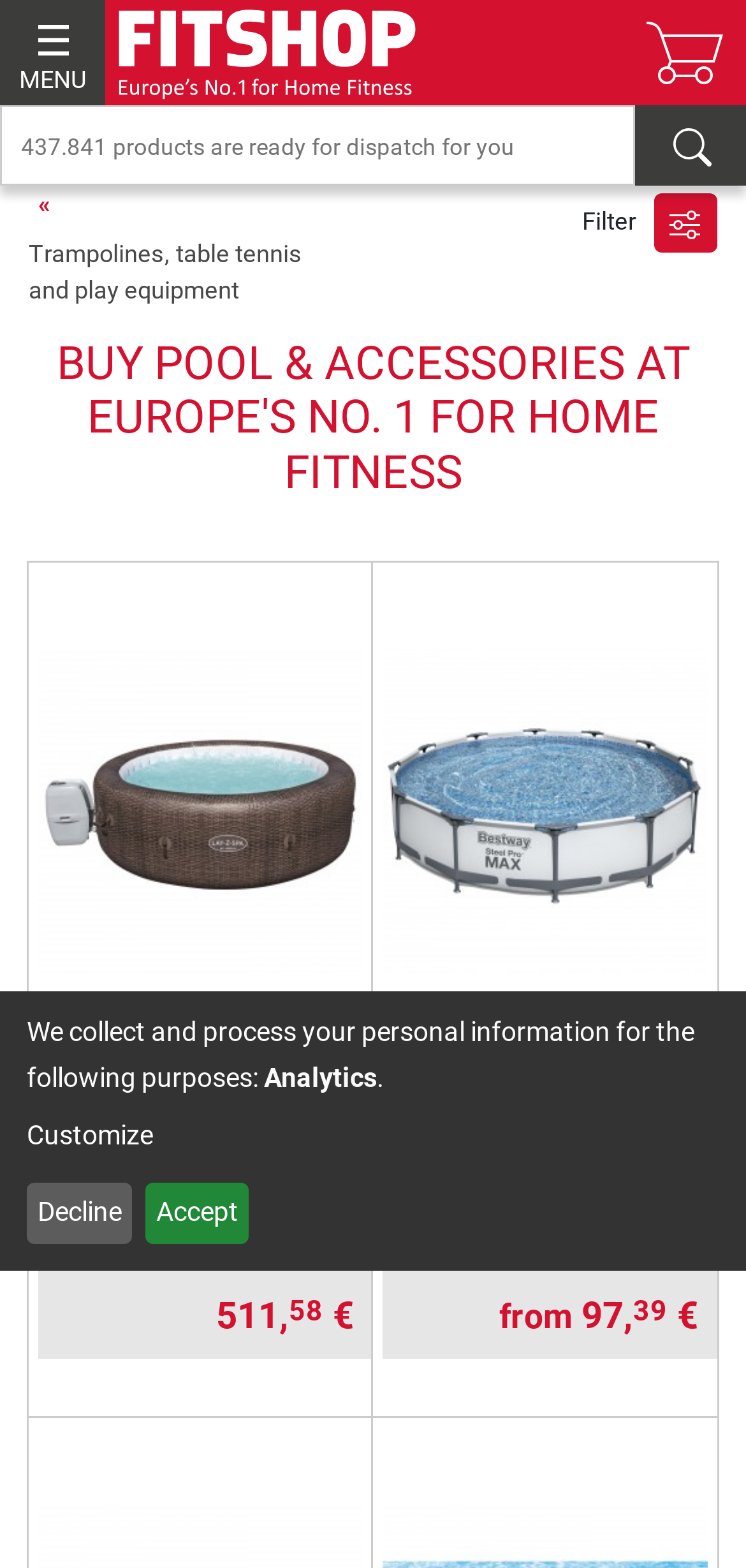Pinpoint the bounding box coordinates of the element you need to click to execute the following instruction: "View product details". The bounding box should be represented by four float numbers between 0 and 1, in the format [left, top, right, bottom].

[0.051, 0.365, 0.487, 0.67]